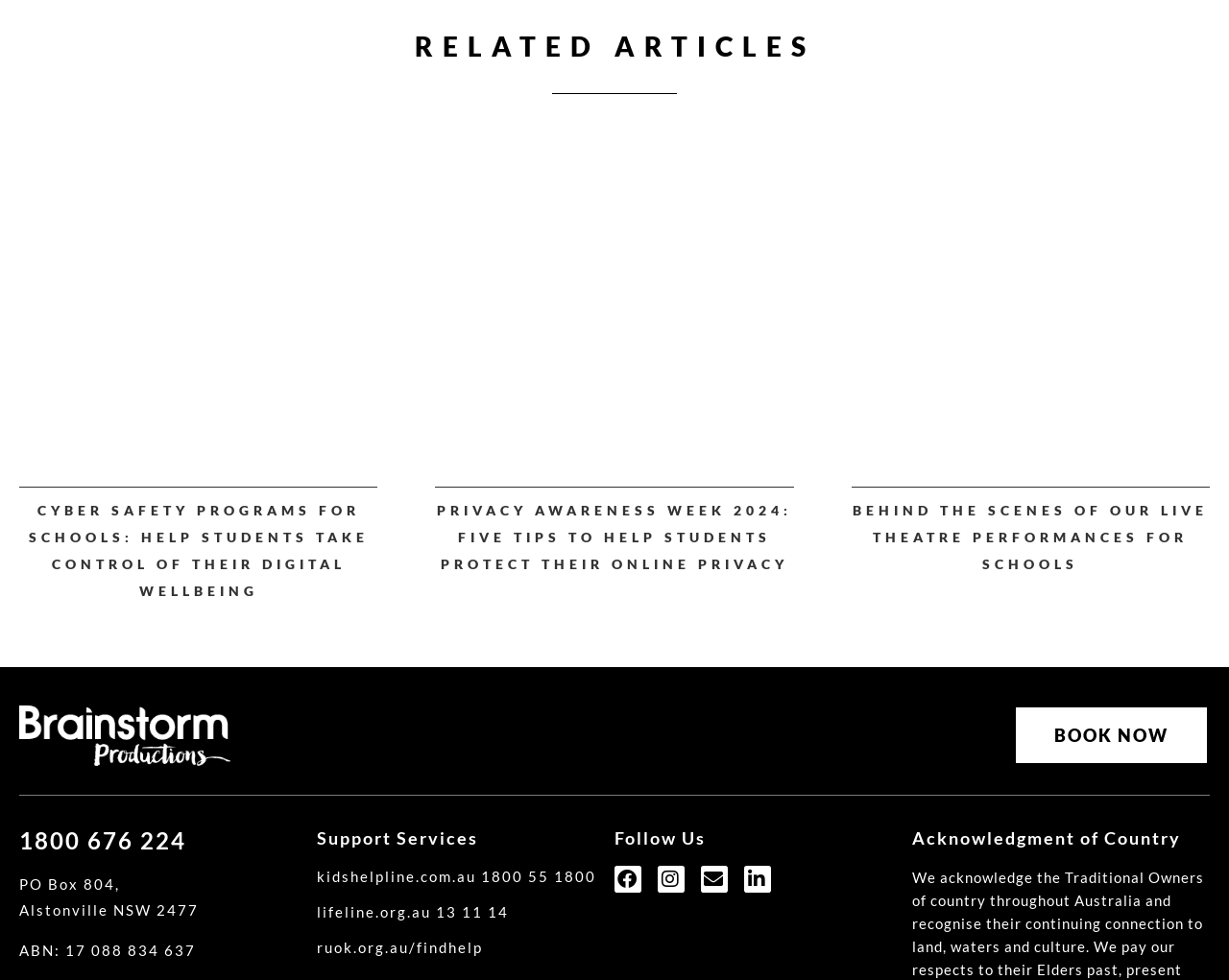Determine the bounding box coordinates of the clickable region to carry out the instruction: "Book now for a live theatre performance".

[0.825, 0.72, 0.984, 0.78]